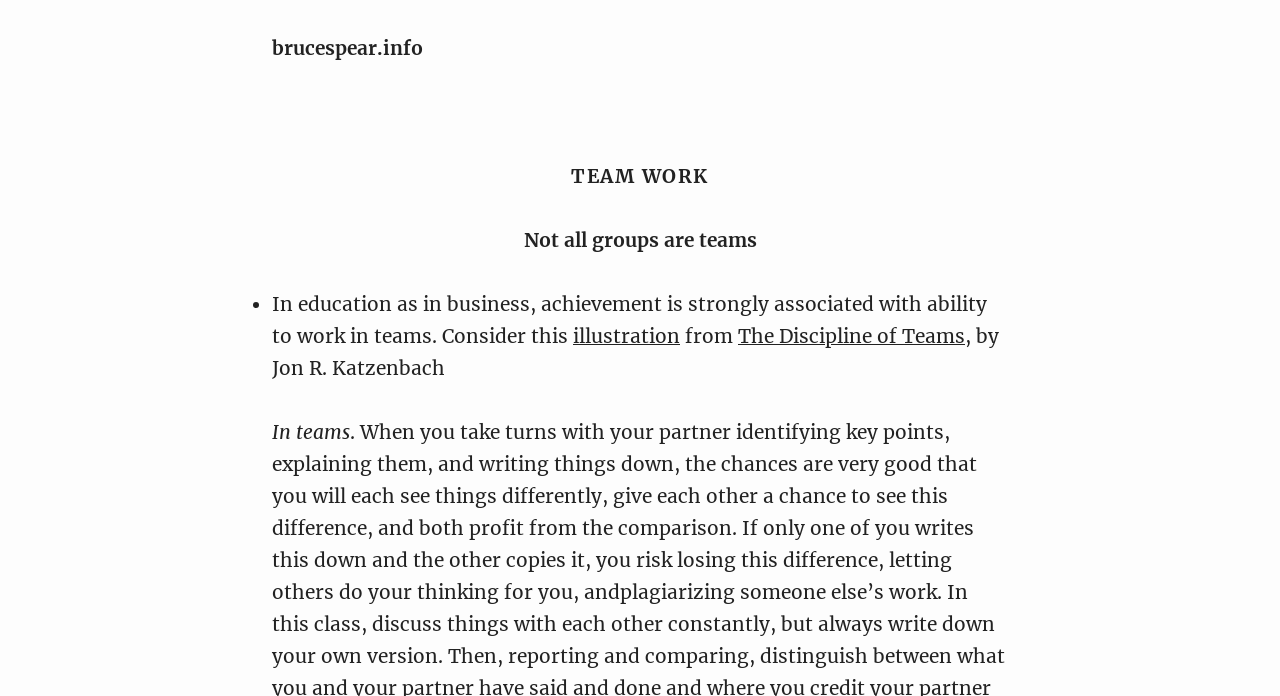Explain the features and main sections of the webpage comprehensively.

The webpage is about "Team Work" and has a prominent heading "TEAM WORK" at the top center of the page. Below the heading, there is a subheading "Not all groups are teams" which is centered on the page. 

On the top left of the page, there is a link to "Home" accompanied by the text "brucespear.info". 

The main content of the page starts with a bullet point "•" followed by a paragraph of text that discusses the importance of teamwork in education and business, citing an illustration from "The Discipline of Teams" by Jon R. Katzenbach. The link to "illustration" is placed in the middle of the paragraph, and the author's name is mentioned at the end of the paragraph.

Further down the page, there is a standalone sentence "In teams" which is positioned near the bottom left of the page.